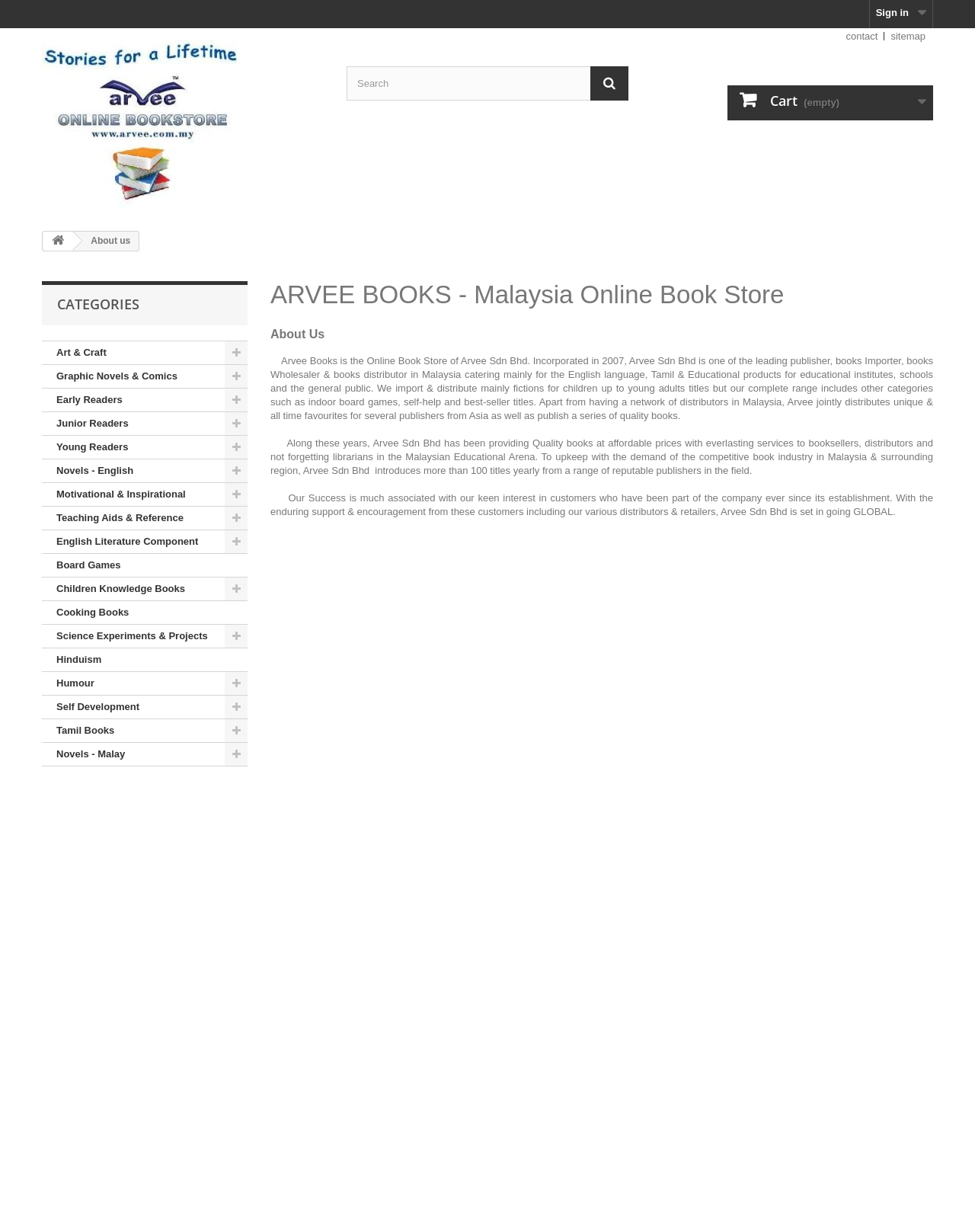Identify the bounding box coordinates of the clickable region necessary to fulfill the following instruction: "View recent post about High Kirk Preschool Assistant Vacancies". The bounding box coordinates should be four float numbers between 0 and 1, i.e., [left, top, right, bottom].

None